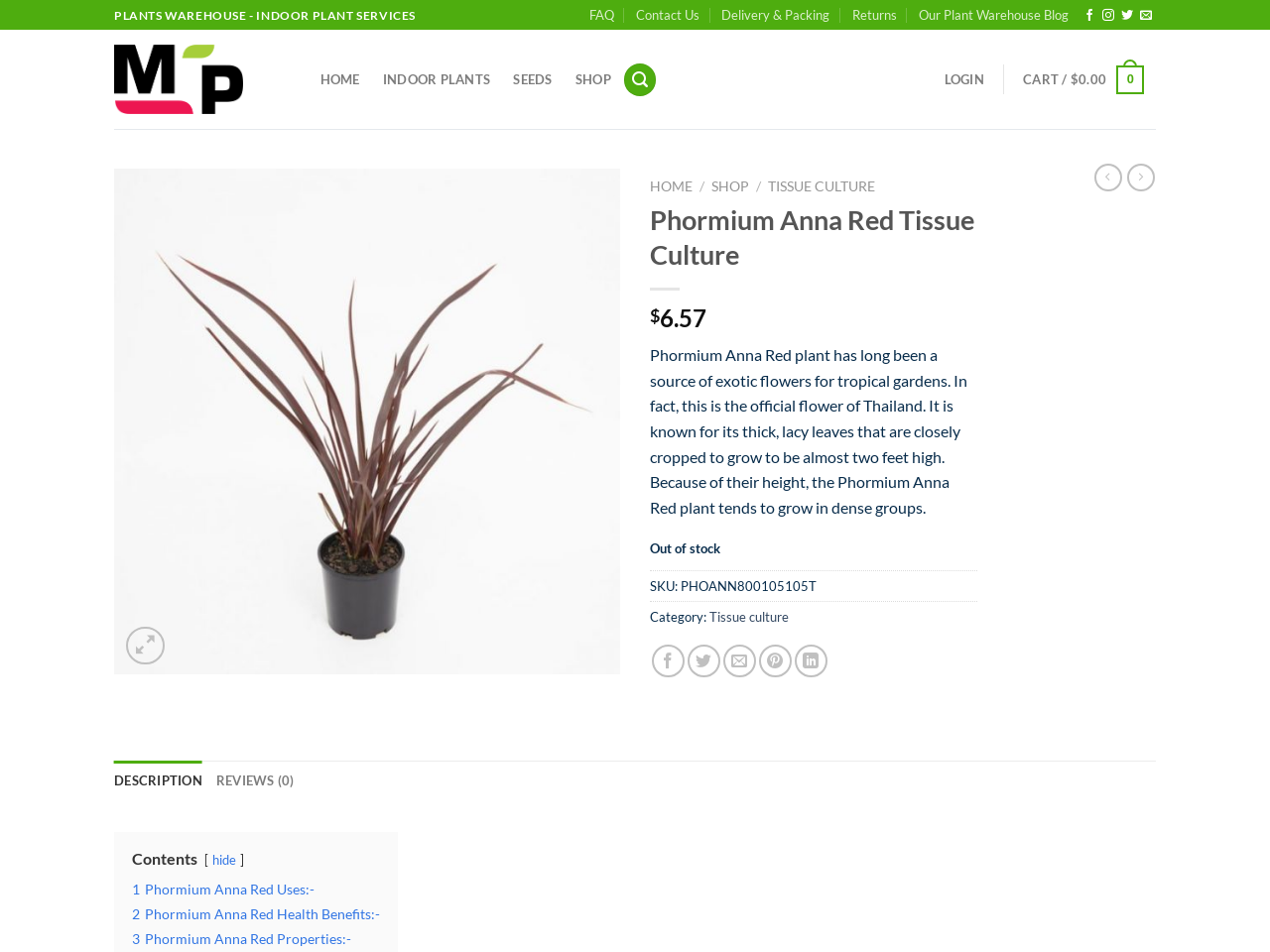Identify the bounding box of the UI element that matches this description: "Home".

[0.512, 0.188, 0.545, 0.205]